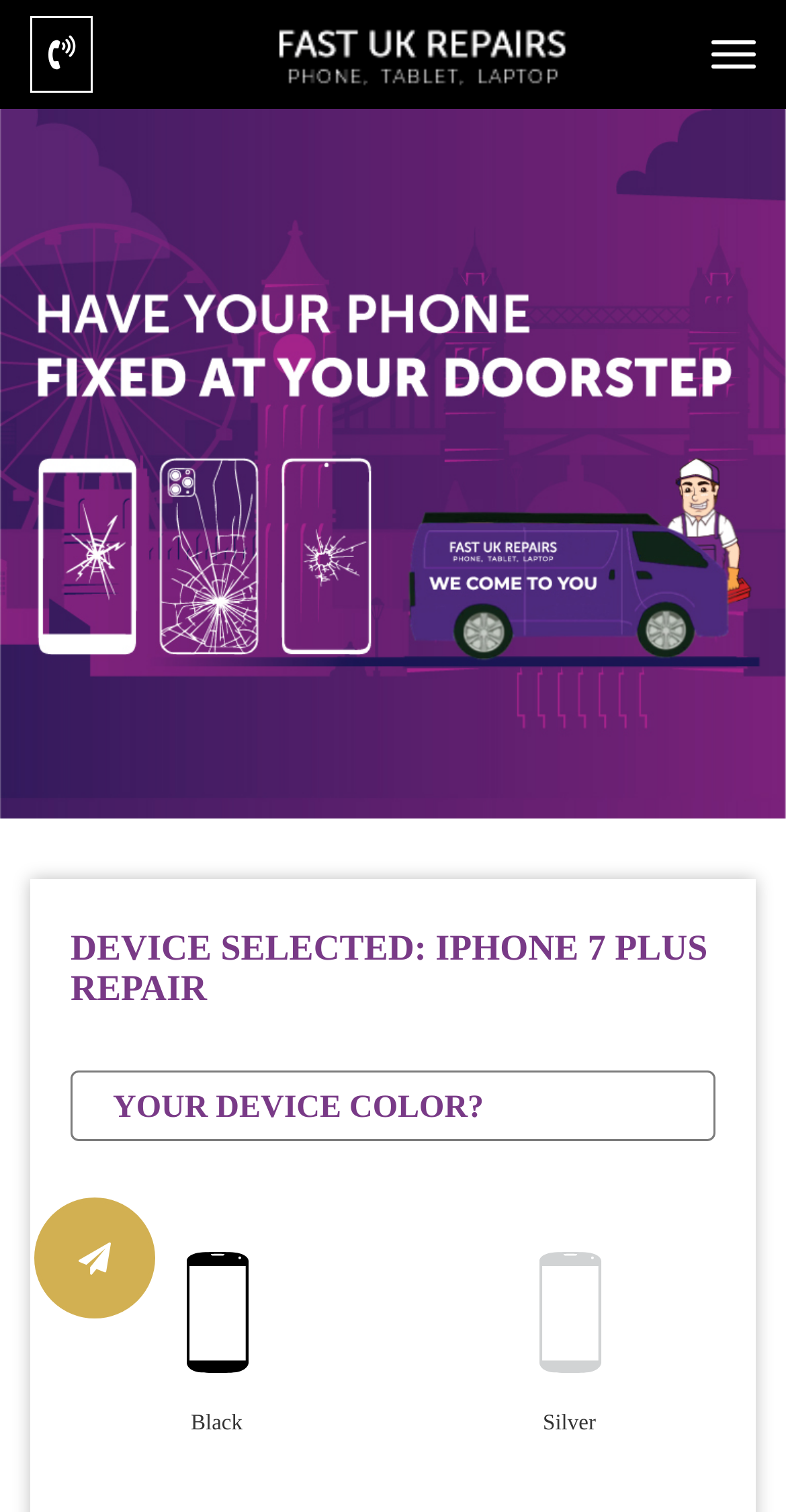Construct a comprehensive caption that outlines the webpage's structure and content.

The webpage is about iPhone 7 Plus repair services in London, specifically highlighting screen repair and replacement. At the top-left corner, there is a link, and next to it, a large image takes up most of the top section of the page. On the top-right corner, there is a button labeled "Toggle navigation". 

Below the top section, there is a large background image that spans the entire width of the page. On top of this background image, there are two headings: "DEVICE SELECTED: IPHONE 7 PLUS REPAIR" and "YOUR DEVICE COLOR?".

Under the headings, there are two images with corresponding text labels "Black" and "Silver", which appear to be options for selecting the device color. These images and text labels are positioned side by side, with the "Black" option on the left and the "Silver" option on the right.

At the bottom of the page, there is a link and a table layout, which may contain more information or options related to the repair services.